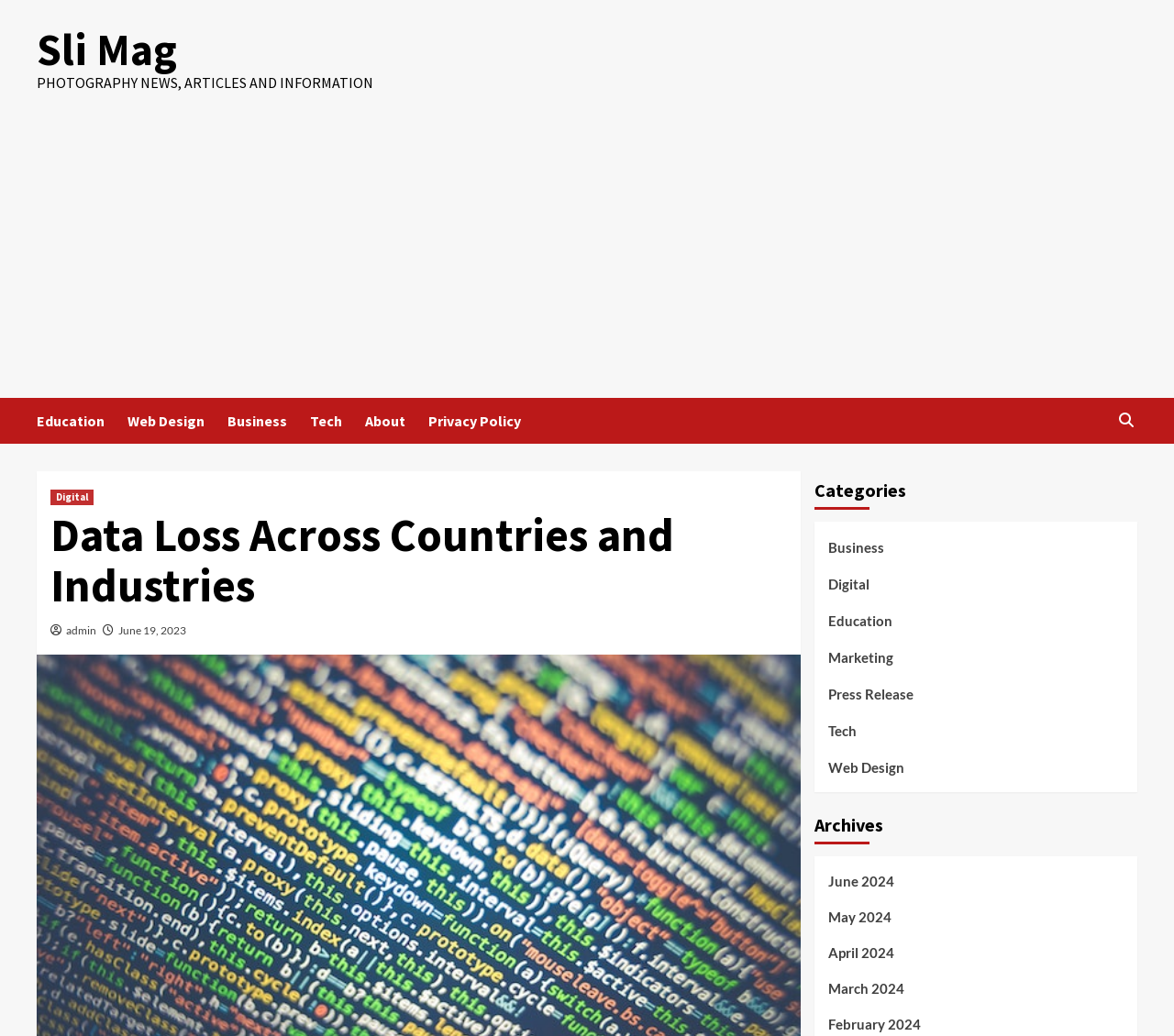Respond with a single word or phrase to the following question: What are the main topics covered by this website?

Education, Web Design, Business, Tech